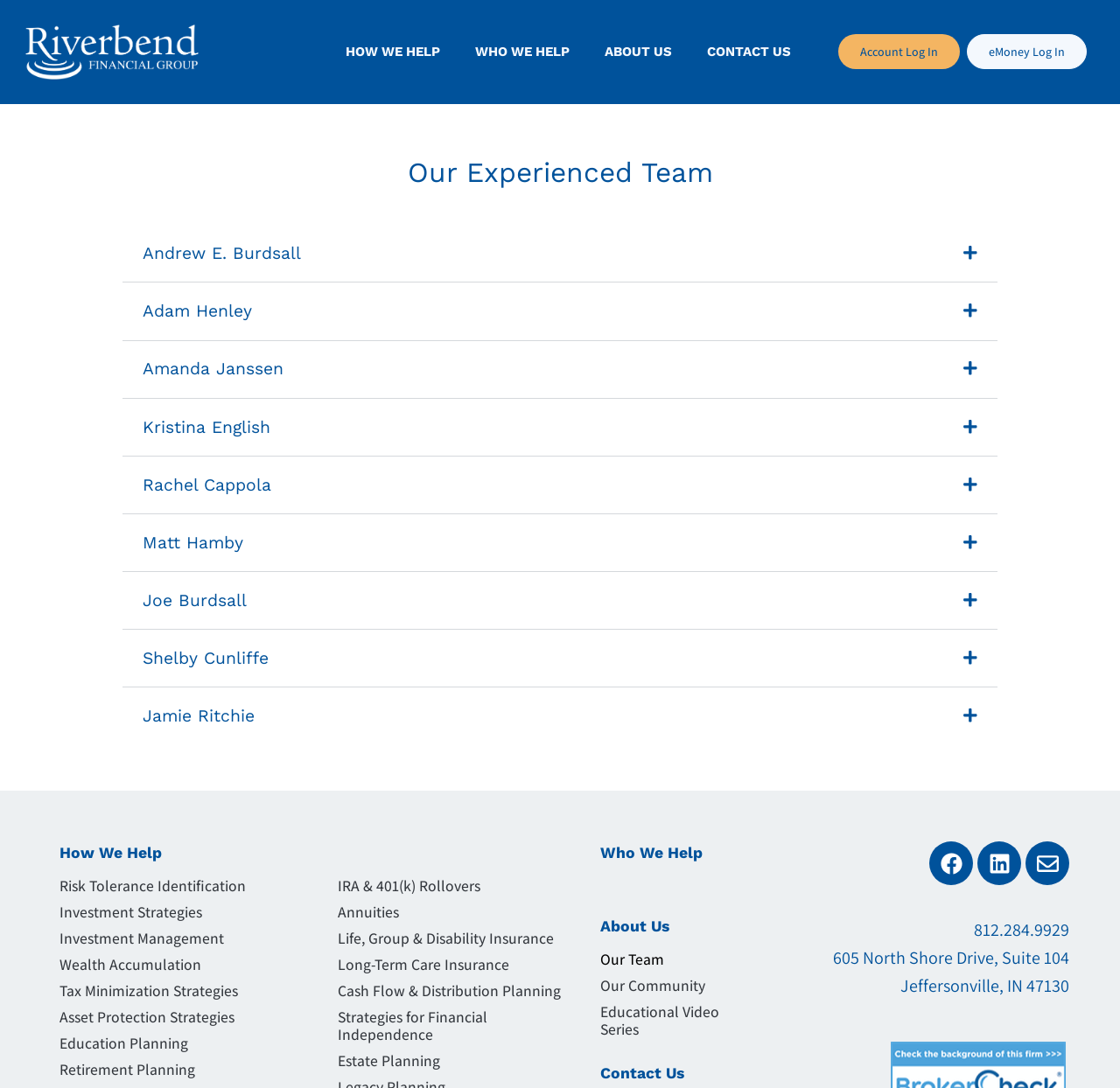Given the content of the image, can you provide a detailed answer to the question?
What is the address of the company?

The address of the company is displayed at the bottom of the webpage, below the social media links and the phone number.